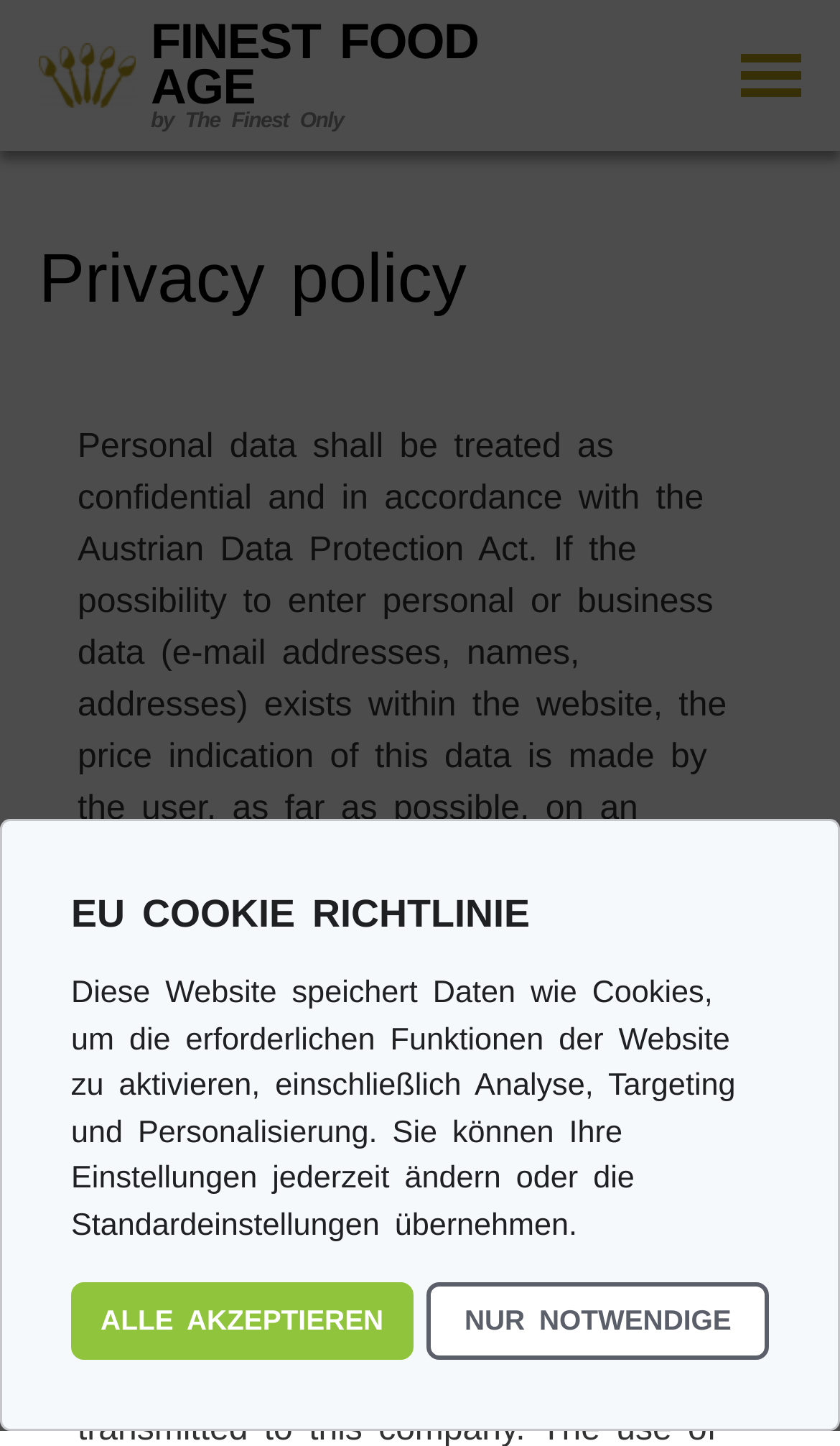Pinpoint the bounding box coordinates of the element that must be clicked to accomplish the following instruction: "go to about us". The coordinates should be in the format of four float numbers between 0 and 1, i.e., [left, top, right, bottom].

[0.0, 0.085, 0.564, 0.165]